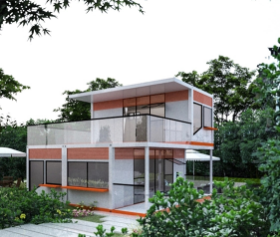Give a detailed account of the contents of the image.

The image showcases the "VHCON-X4 Foldable Mobile Container House," an innovative architectural design that exemplifies modern prefab home concepts. This two-story structure features a sleek, contemporary aesthetic with large windows allowing natural light to flood the interior. The exterior is highlighted by a combination of concrete and bright orange accents, creating a striking visual appeal. 

Surrounding the house is a lush garden with greenery, enhancing the serene and eco-friendly atmosphere. This design reflects a trend towards sustainable living, integrating functionality with stylish elements, making it ideal for both urban and rural settings. The addition of terraces promotes outdoor living, providing comfortable spaces to relax or entertain. Overall, this image captures the essence of modern, modular housing that meets the needs of today's lifestyle.